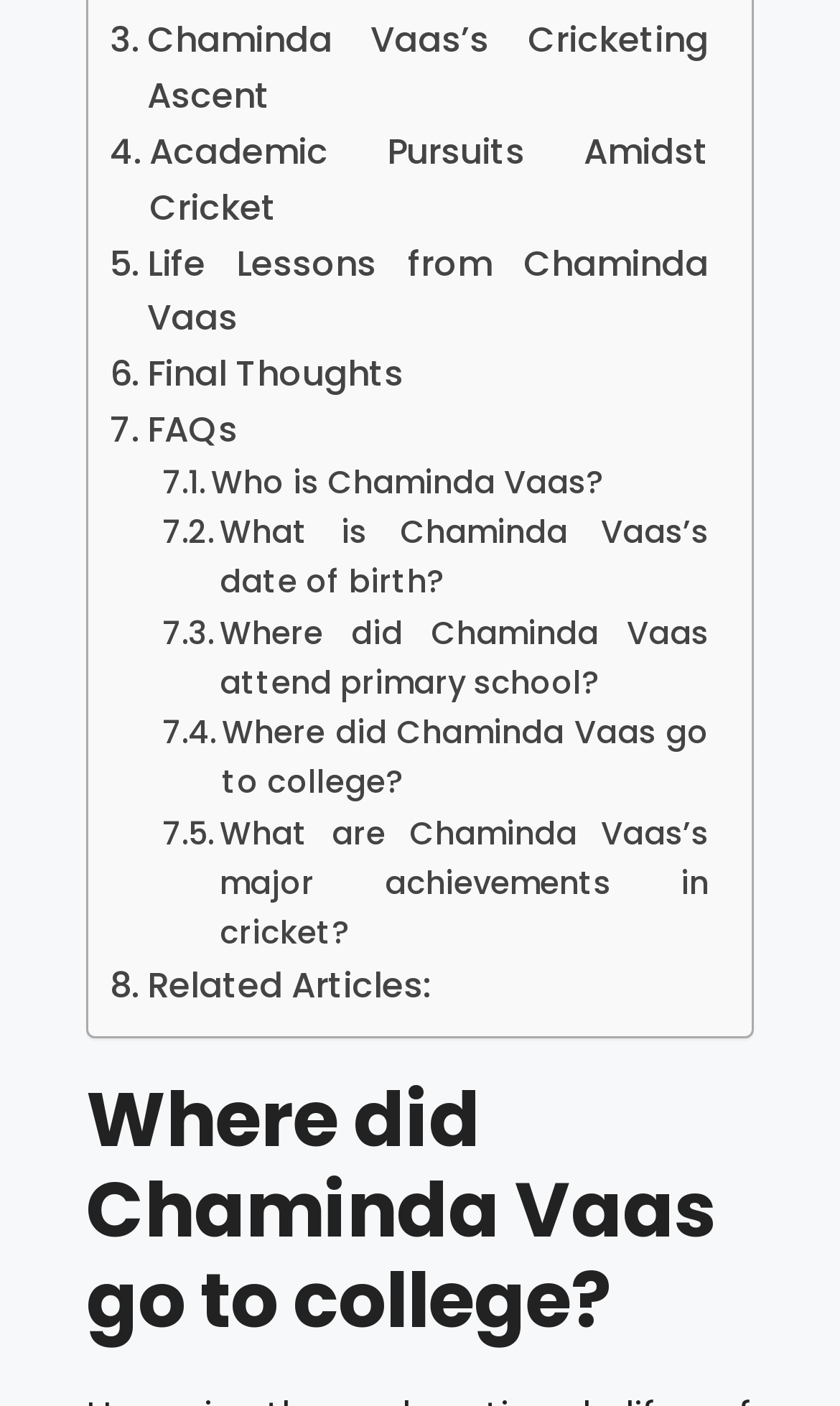Please locate the bounding box coordinates of the region I need to click to follow this instruction: "Check 'FAQs'".

[0.131, 0.287, 0.283, 0.326]